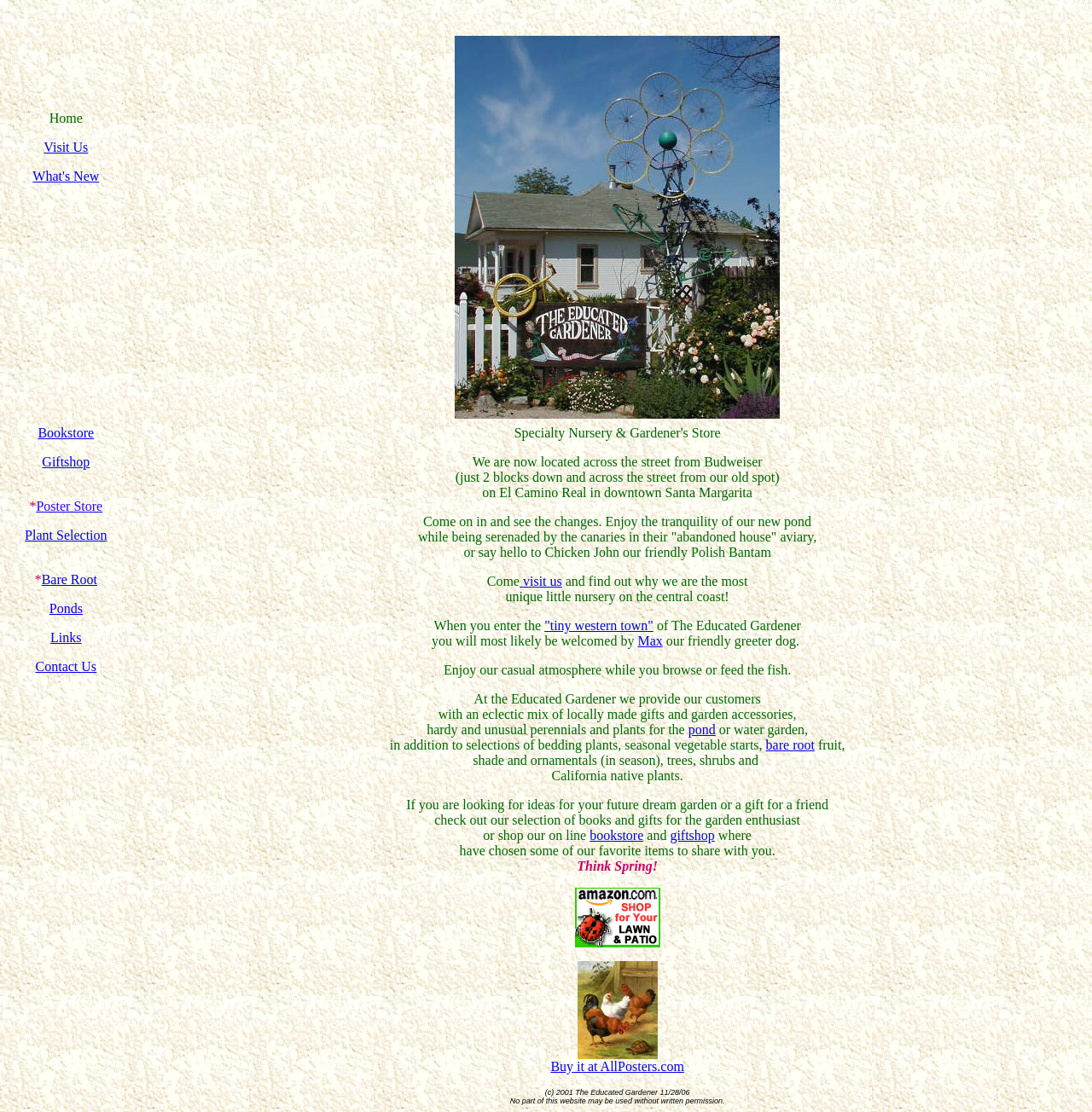What is the name of the nursery?
Observe the image and answer the question with a one-word or short phrase response.

The Educated Gardener